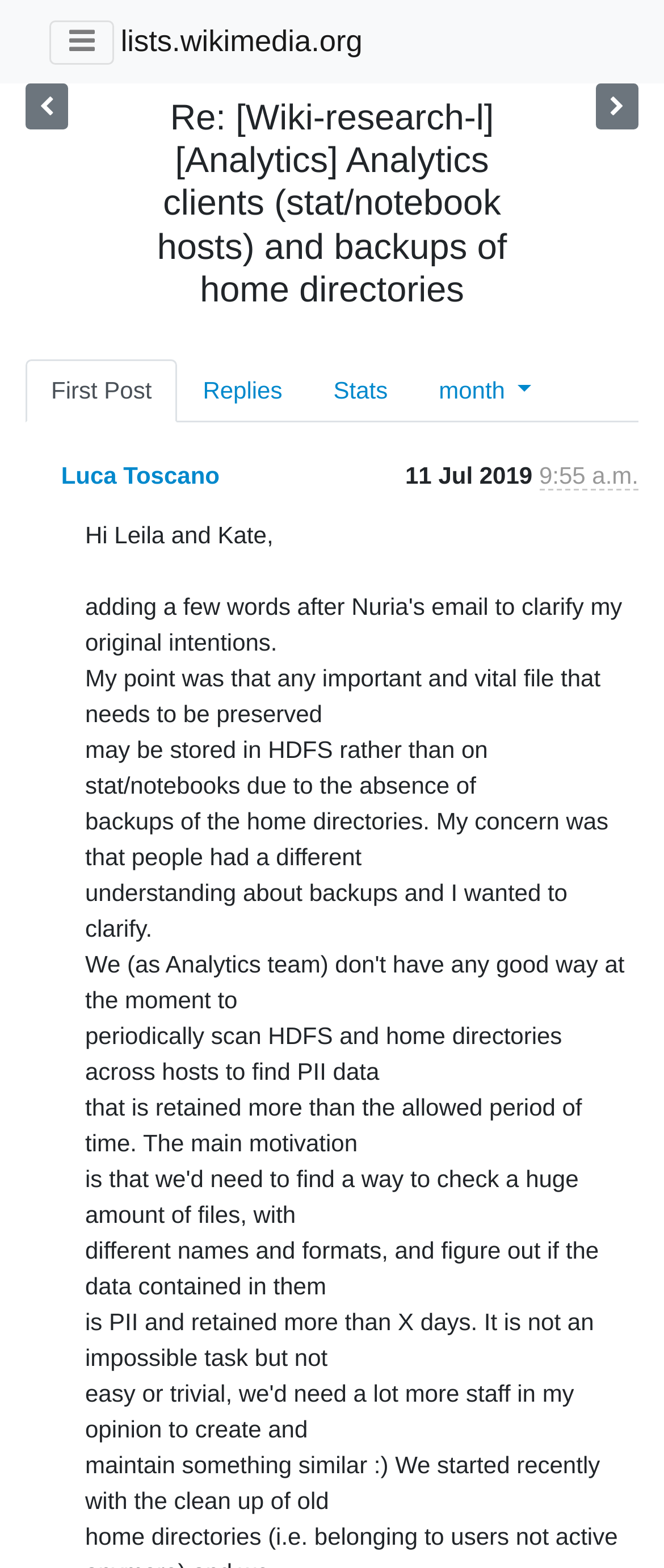Offer an in-depth caption of the entire webpage.

This webpage appears to be a discussion thread or email conversation on a mailing list. At the top, there is a button with an icon and a link to "lists.wikimedia.org" positioned to its right. Below these elements, there is a heading that displays the subject of the conversation, which is "Re: [Wiki-research-l] [Analytics] Analytics clients (stat/notebook hosts) and backups of home directories".

On the left side of the page, there are several links, including "First Post", "Replies", "Stats", and "month", which are likely navigation links for the conversation thread. To the right of these links, there is a table that contains information about the conversation. Within this table, there is a link to the sender's name, "Luca Toscano", and a static text element that displays the date "11 Jul 2019". Next to the date, there is a generic element that provides more detailed information about the sender's time, including the time "9:55 a.m.".

There are also two icons, represented by "\uf053" and "\uf054", positioned at the top-left and top-right corners of the page, respectively.